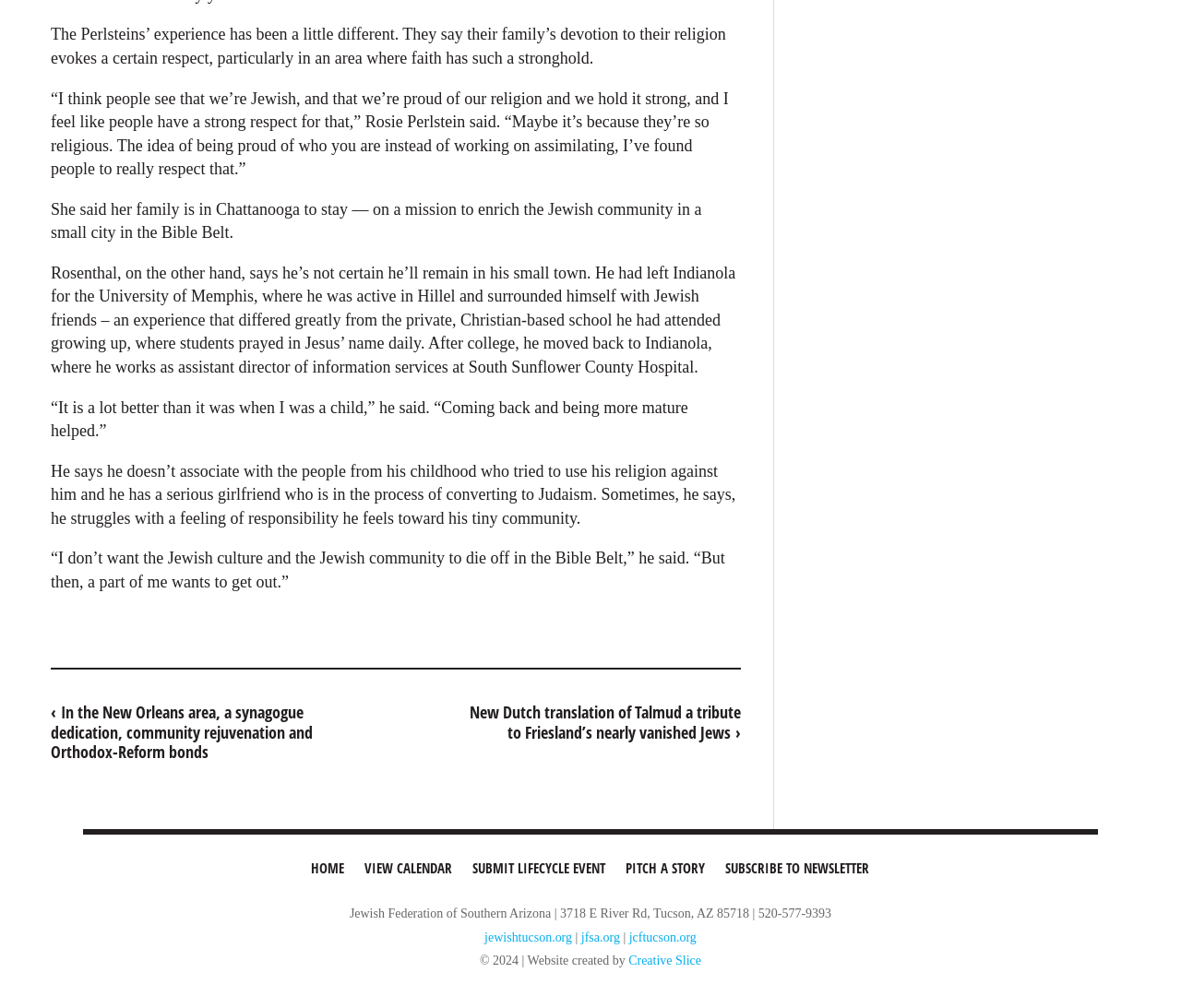Locate the bounding box coordinates of the area to click to fulfill this instruction: "Check the Jewish Federation of Southern Arizona's contact information". The bounding box should be presented as four float numbers between 0 and 1, in the order [left, top, right, bottom].

[0.296, 0.9, 0.704, 0.913]